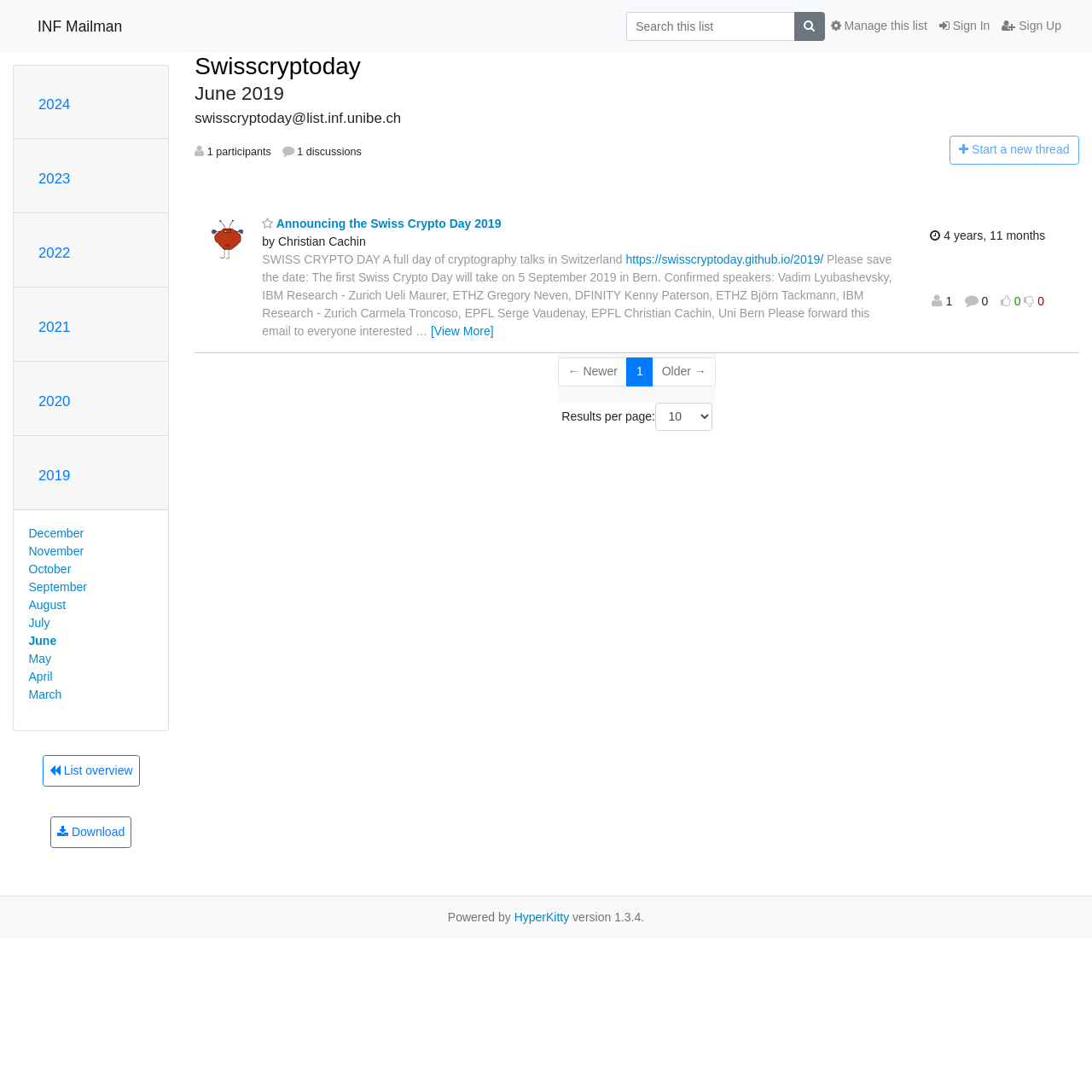Generate a comprehensive description of the contents of the webpage.

This webpage appears to be a mailing list archive page for "Swisscryptoday" in June 2019. At the top, there is a search bar with a search button and a sign-in/sign-up link on the right side. Below that, there are links to manage the list and a heading that reads "2024" to "2019" on the left side, with links to specific months (December to June) below it.

The main content of the page is a thread titled "Announcing the Swiss Crypto Day 2019" with a favorite button and the name of the author, Christian Cachin. The thread contains a brief description of the event, including the date, location, and confirmed speakers. There is also a link to the event's website and a "View More" button.

On the right side of the page, there is a section showing the most recent thread activity, including the date and time of the last activity. Below that, there are links to navigate to newer or older threads, with a page navigation section that allows users to select the number of results per page.

At the bottom of the page, there is a footer section with a "Powered by HyperKitty" message and a version number.